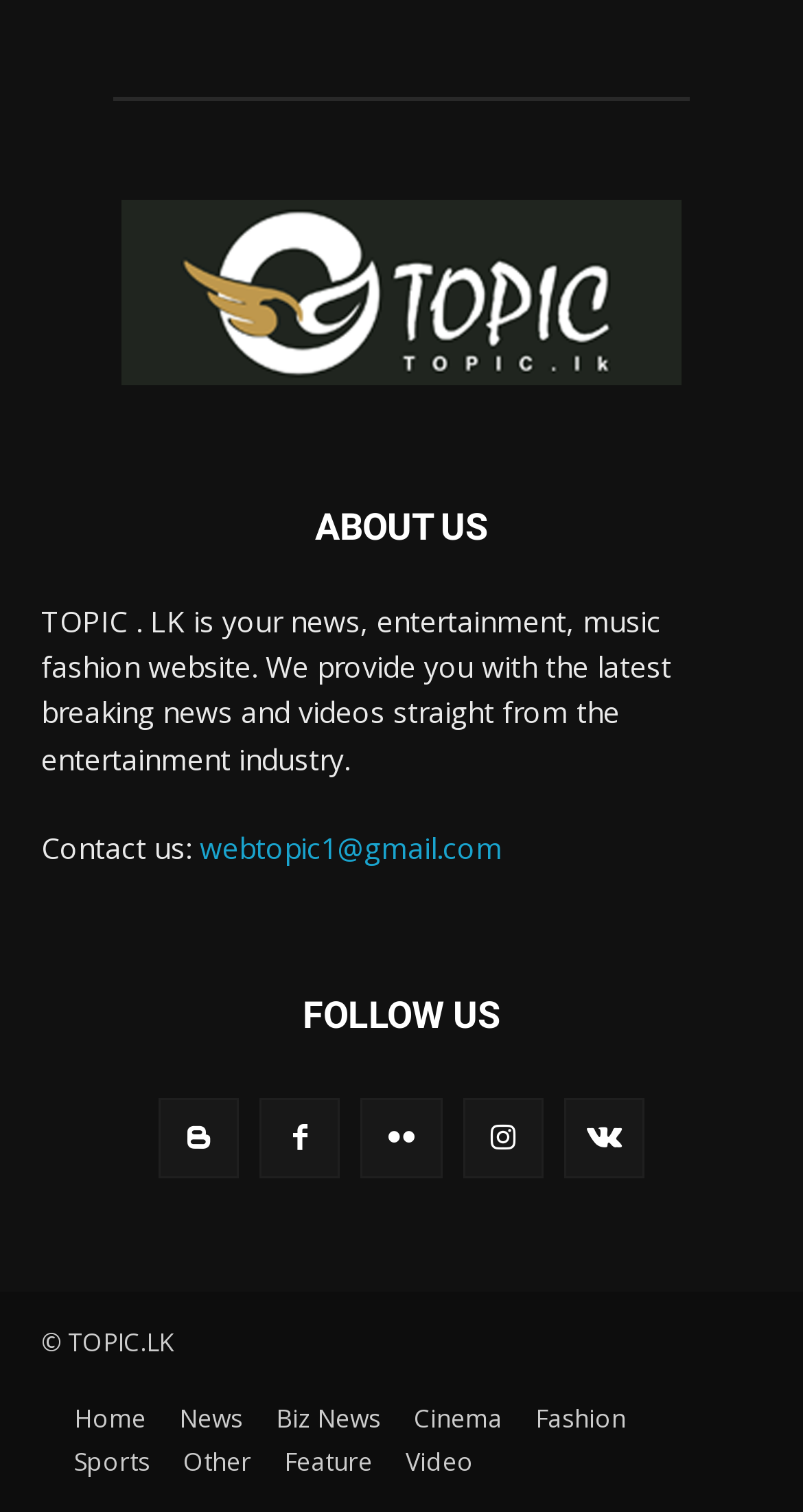Determine the bounding box coordinates for the area that should be clicked to carry out the following instruction: "Click on the logo".

[0.051, 0.132, 0.949, 0.254]